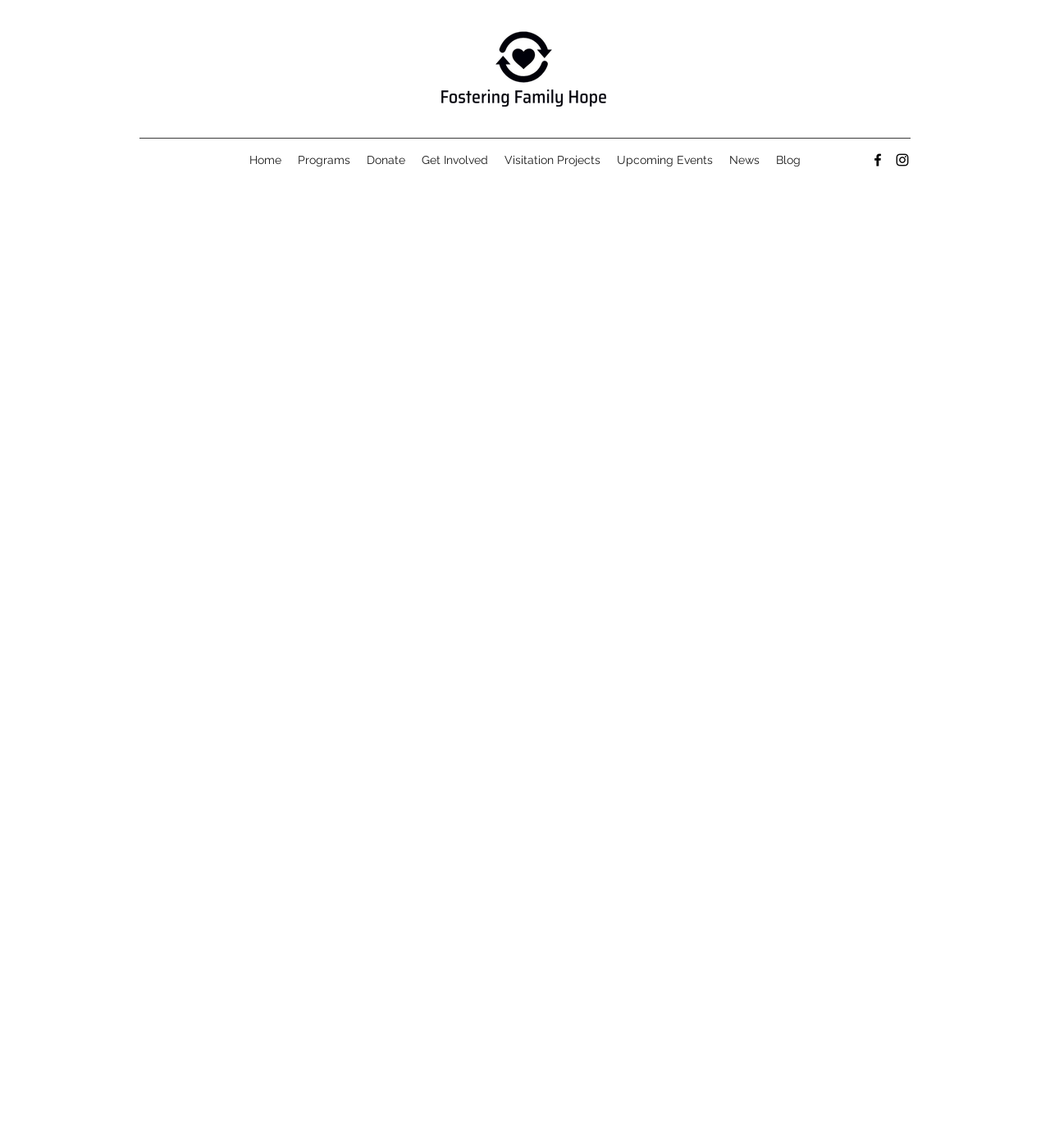Given the element description: "Upcoming Events", predict the bounding box coordinates of the UI element it refers to, using four float numbers between 0 and 1, i.e., [left, top, right, bottom].

[0.58, 0.129, 0.687, 0.15]